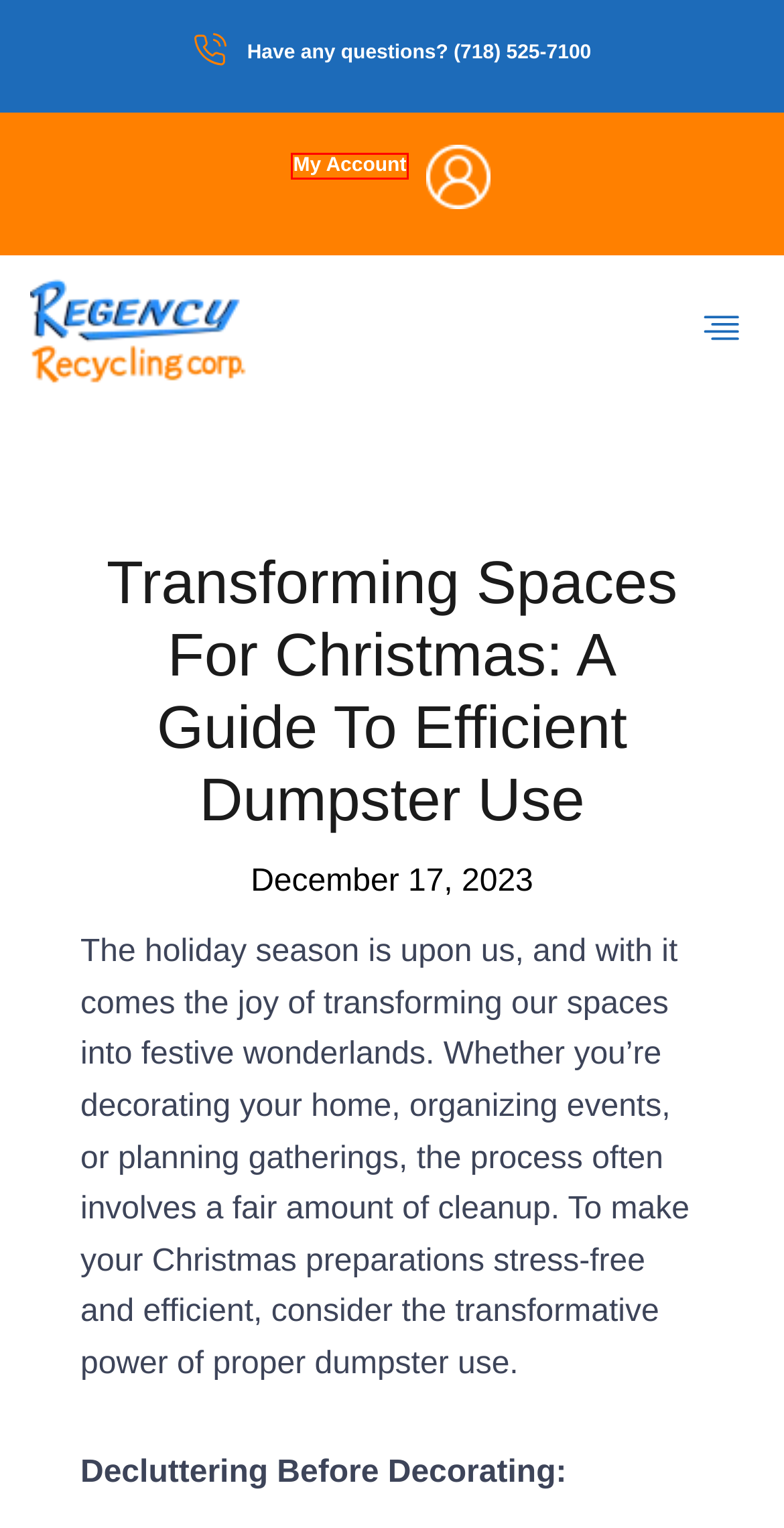Given a screenshot of a webpage with a red bounding box around a UI element, please identify the most appropriate webpage description that matches the new webpage after you click on the element. Here are the candidates:
A. December 17, 2023 - Regency Recycling Corporation
B. Dumpster Rental Westbury NY - Regency Recycling Corporation
C. Dumpster Rental FreeportNY - Regency Recycling Corporation
D. Dumpster Rental Hempstead NY - Regency Recycling Corporation
E. Dumpster Rental Long Beach NY - Regency Recycling Corporation
F. Dumpster Rental St Albans NY - Regency Recycling Corporation
G. Docket
H. Commercial Waste - Regency Recycling Corporation

G